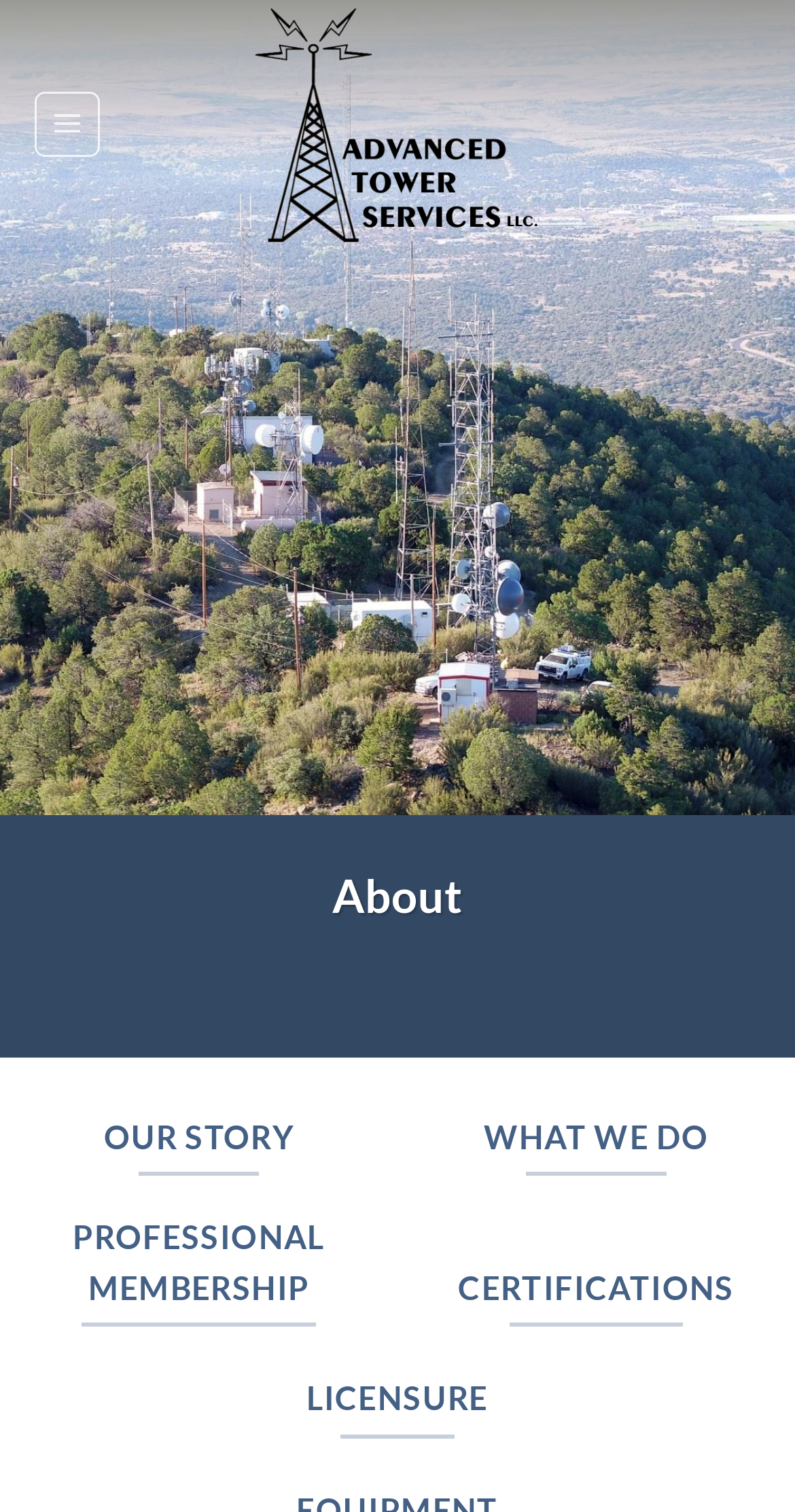Please find the bounding box coordinates of the clickable region needed to complete the following instruction: "Click the company logo". The bounding box coordinates must consist of four float numbers between 0 and 1, i.e., [left, top, right, bottom].

[0.292, 0.0, 0.708, 0.164]